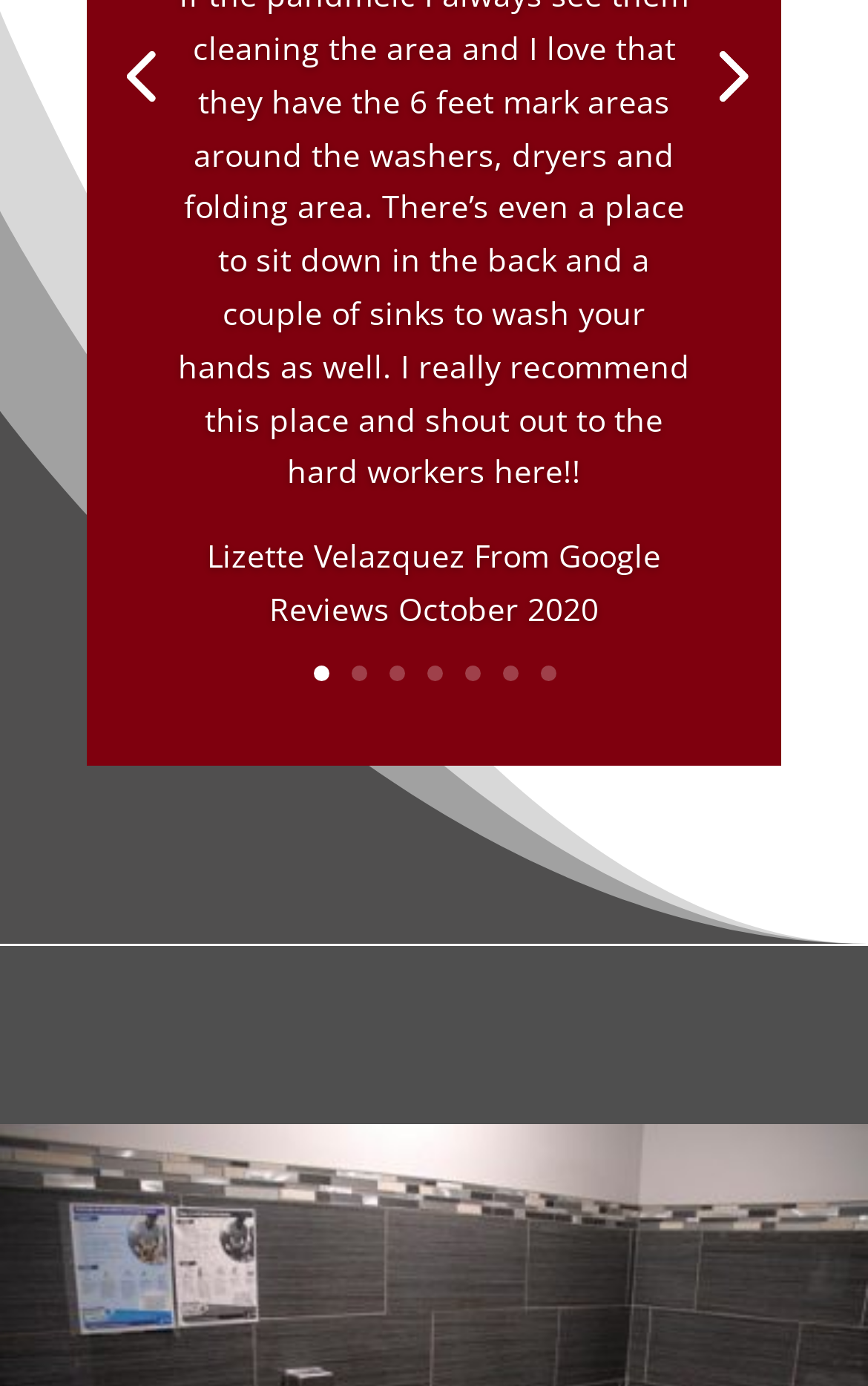What is the source of the review?
Based on the content of the image, thoroughly explain and answer the question.

I found the text 'From Google Reviews October 2020' next to the reviewer's name, which indicates that the review is from Google Reviews.